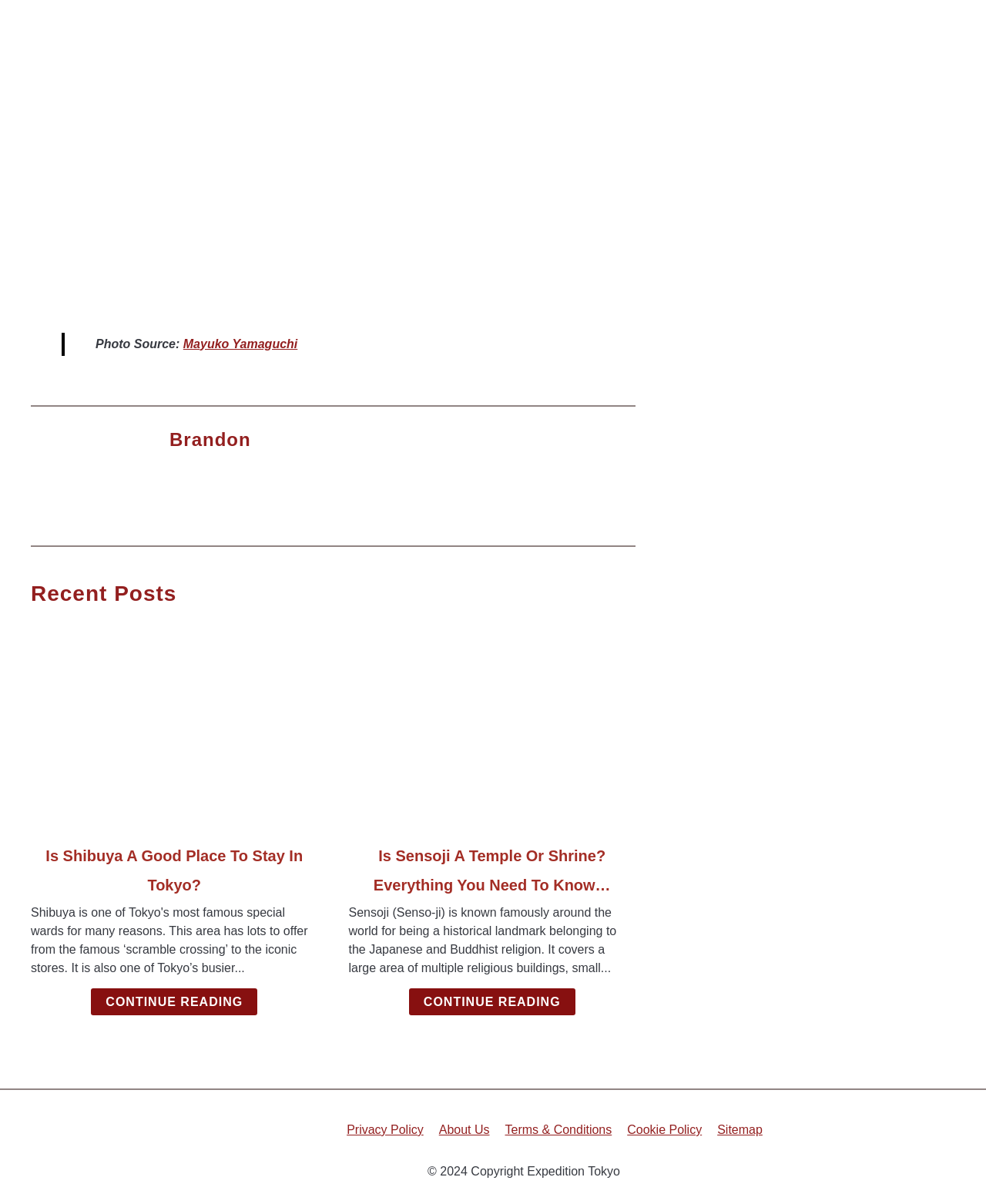Provide the bounding box coordinates of the HTML element this sentence describes: "Continue Reading". The bounding box coordinates consist of four float numbers between 0 and 1, i.e., [left, top, right, bottom].

[0.415, 0.765, 0.583, 0.788]